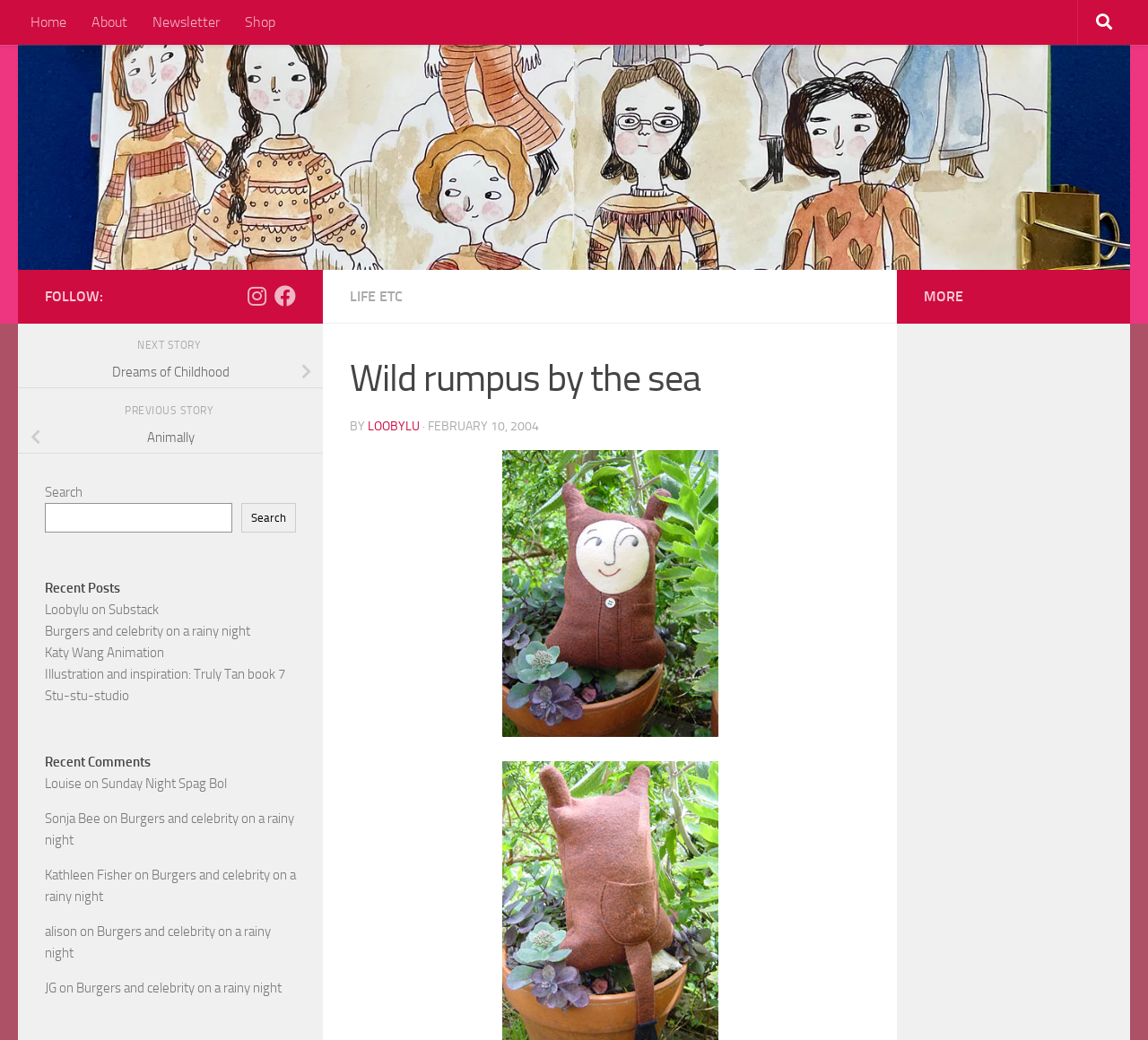From the details in the image, provide a thorough response to the question: What is the date of the post 'Wild rumpus by the sea'?

I found the date of the post by looking at the time element which contains the text 'FEBRUARY 10, 2004'.